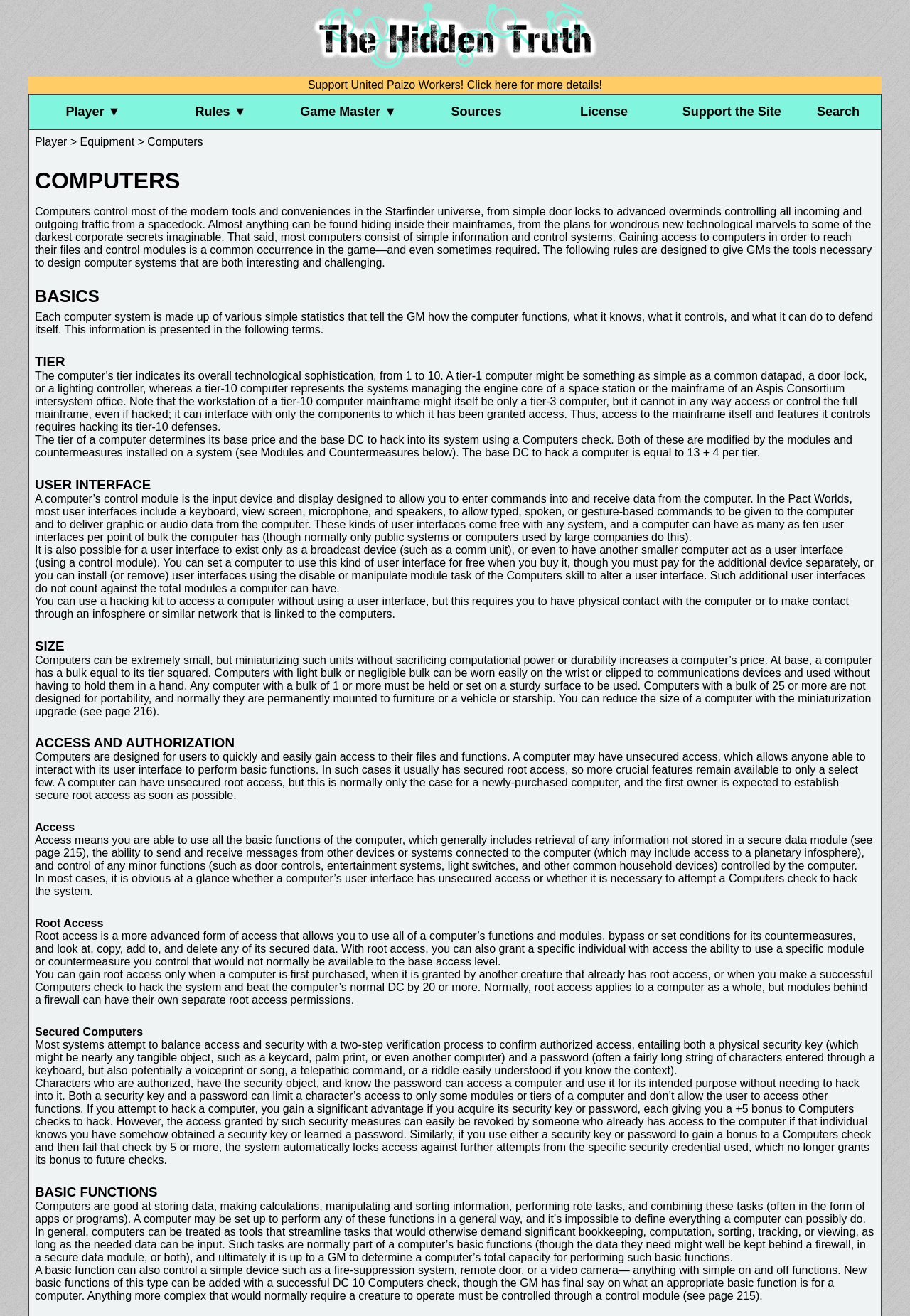What is required to gain root access to a computer?
Please answer the question with a single word or phrase, referencing the image.

a successful Computers check or authorization